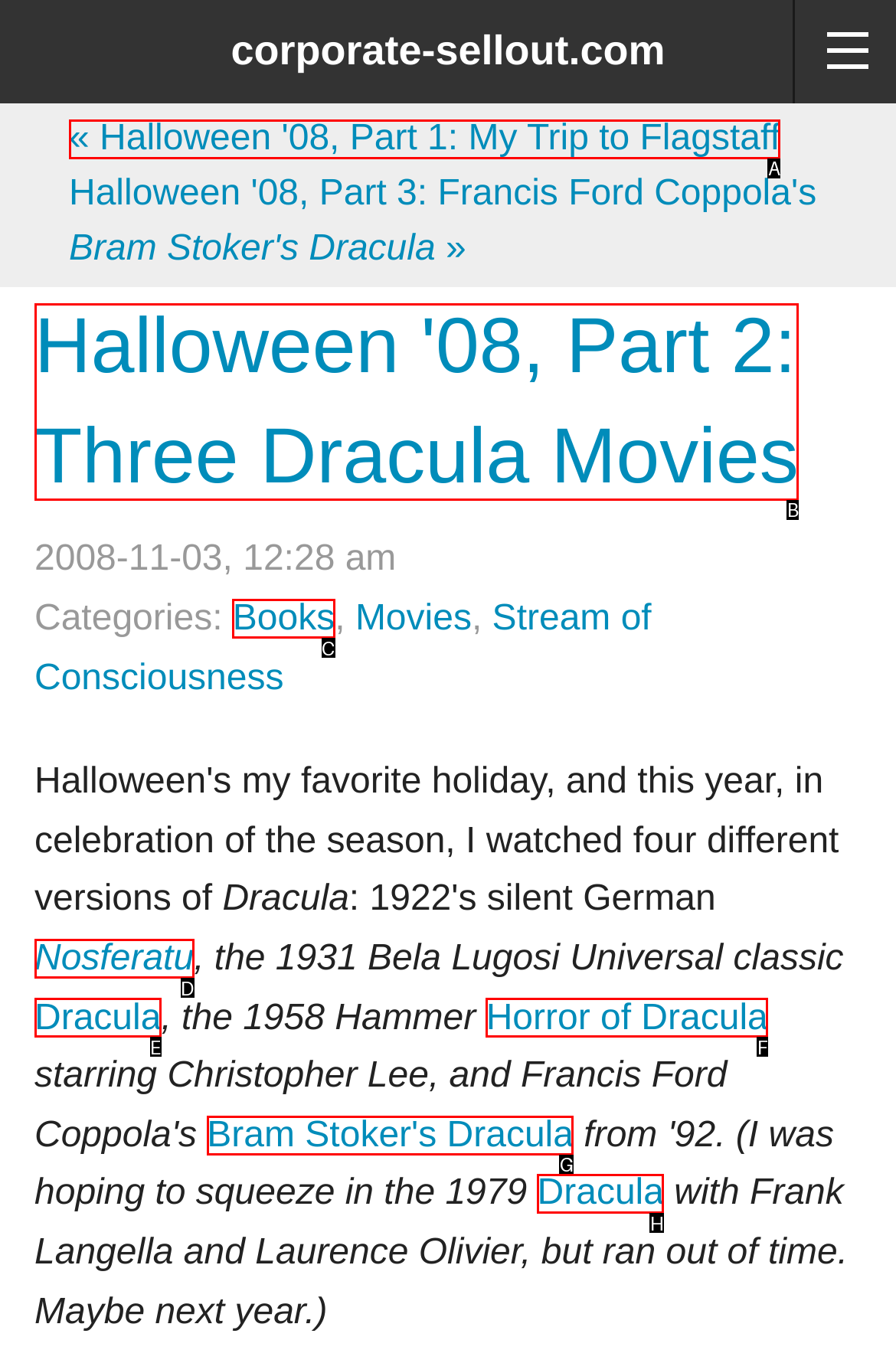Tell me the letter of the option that corresponds to the description: Books
Answer using the letter from the given choices directly.

C